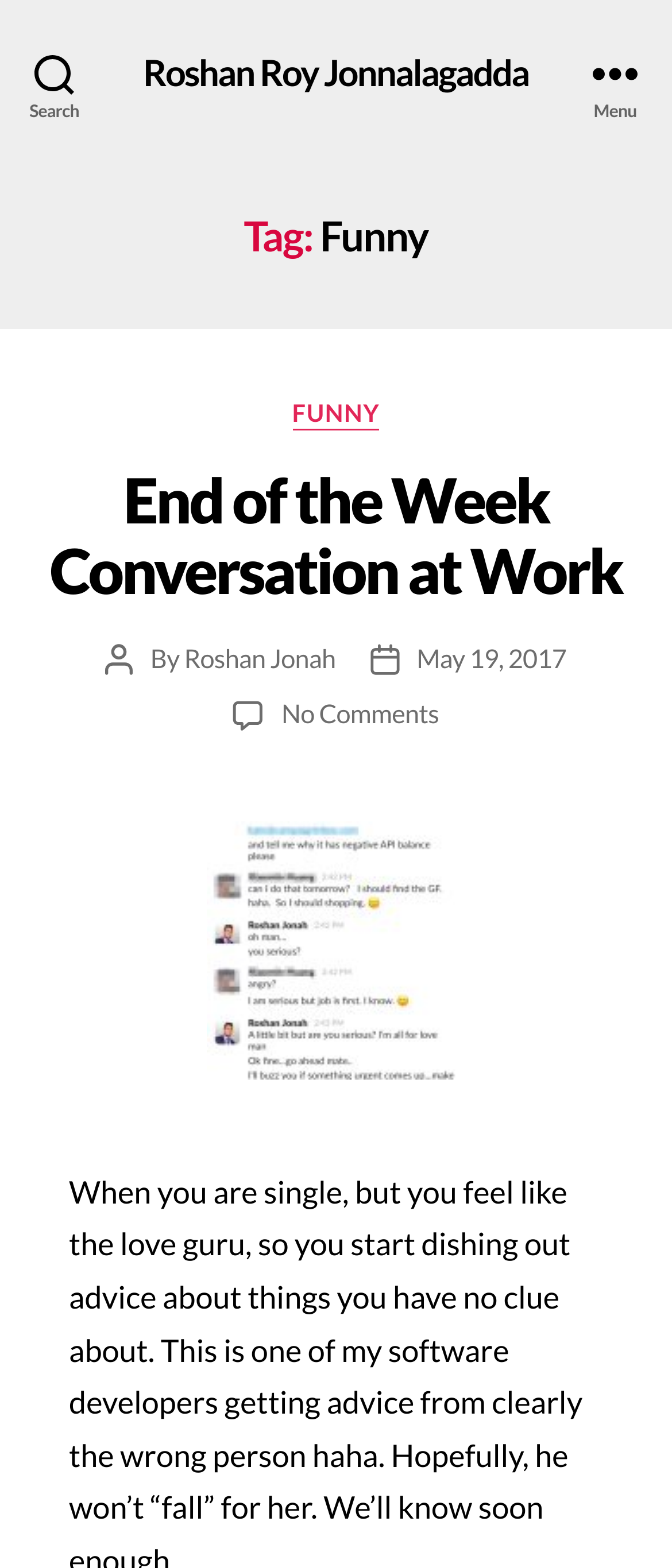Construct a thorough caption encompassing all aspects of the webpage.

The webpage is about "Funny Archives" by Roshan Roy Jonnalagadda. At the top left, there is a "Search" button. Next to it, a link to the author's name "Roshan Roy Jonnalagadda" is displayed. On the top right, a "Menu" button is located.

Below the top section, a header with the title "Tag: Funny" is prominently displayed. Underneath, there is a section with a "Categories" label, followed by a link to "FUNNY". 

The main content of the page is an article titled "End of the Week Conversation at Work". The article title is a link, and below it, there is information about the post, including the author "Roshan Jonah" and the post date "May 19, 2017". Additionally, there is a note indicating that there are "No Comments" on the article.

To the right of the article information, there is an image, which takes up a significant portion of the page.